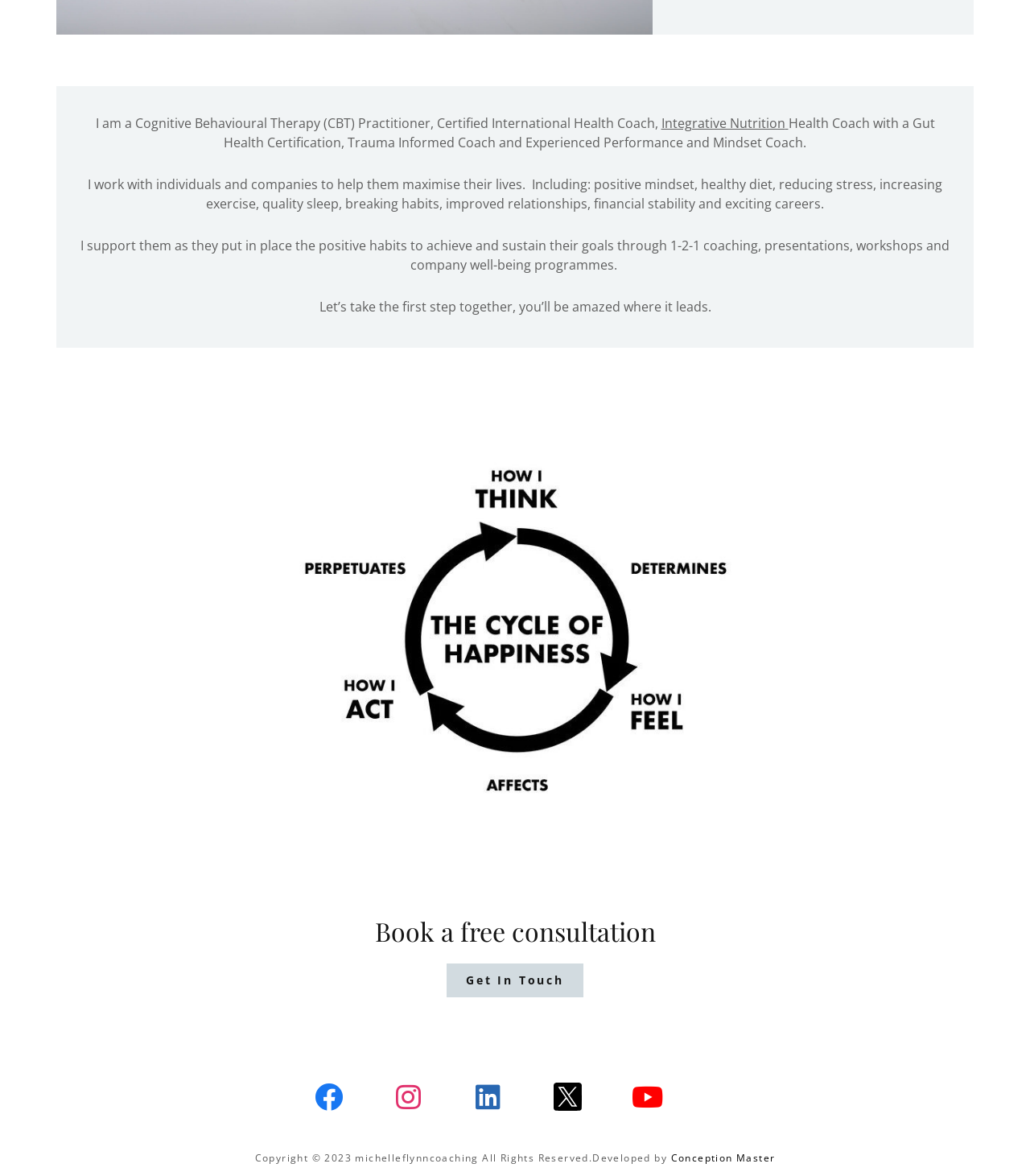Please provide the bounding box coordinates in the format (top-left x, top-left y, bottom-right x, bottom-right y). Remember, all values are floating point numbers between 0 and 1. What is the bounding box coordinate of the region described as: Get In Touch

[0.434, 0.819, 0.566, 0.848]